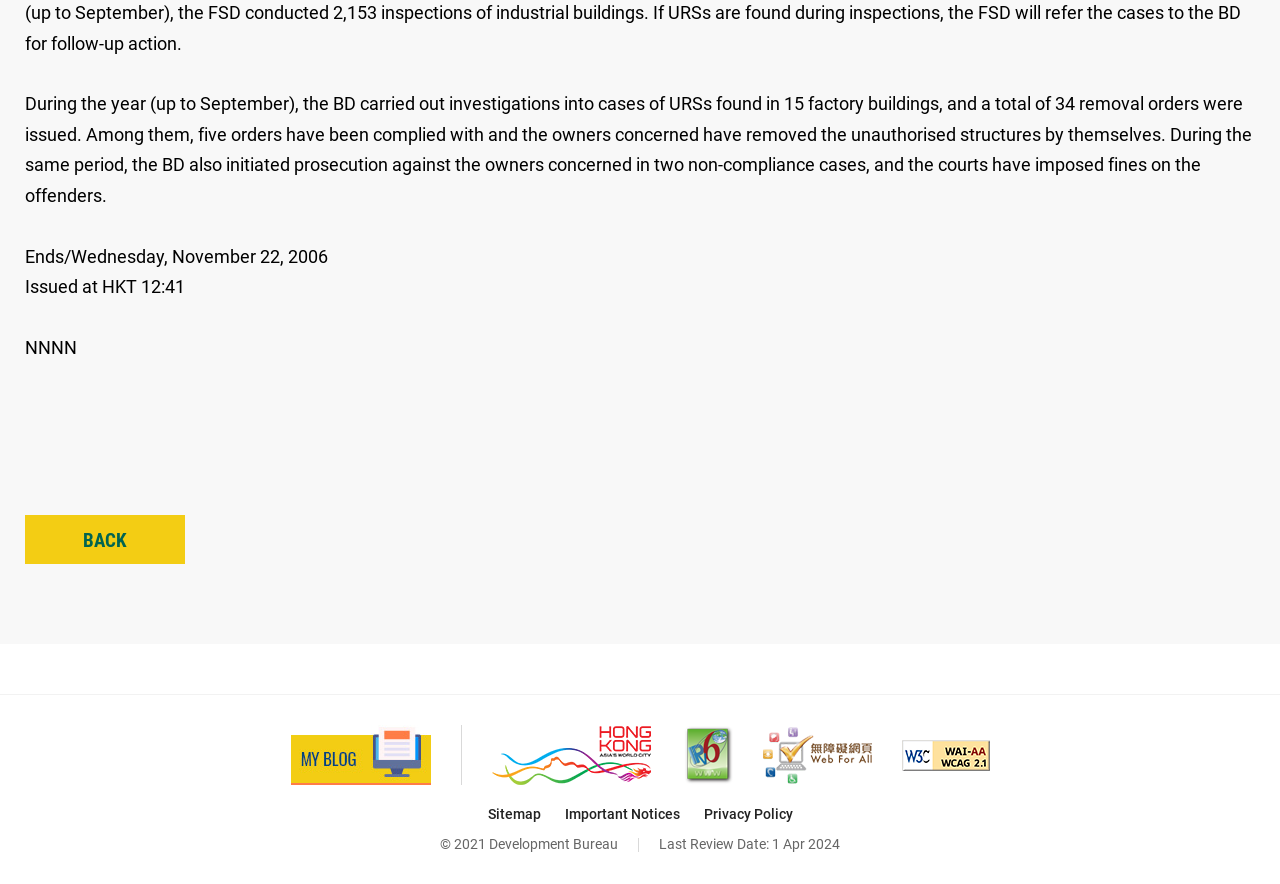How many orders have been complied with?
Please answer the question with a single word or phrase, referencing the image.

five